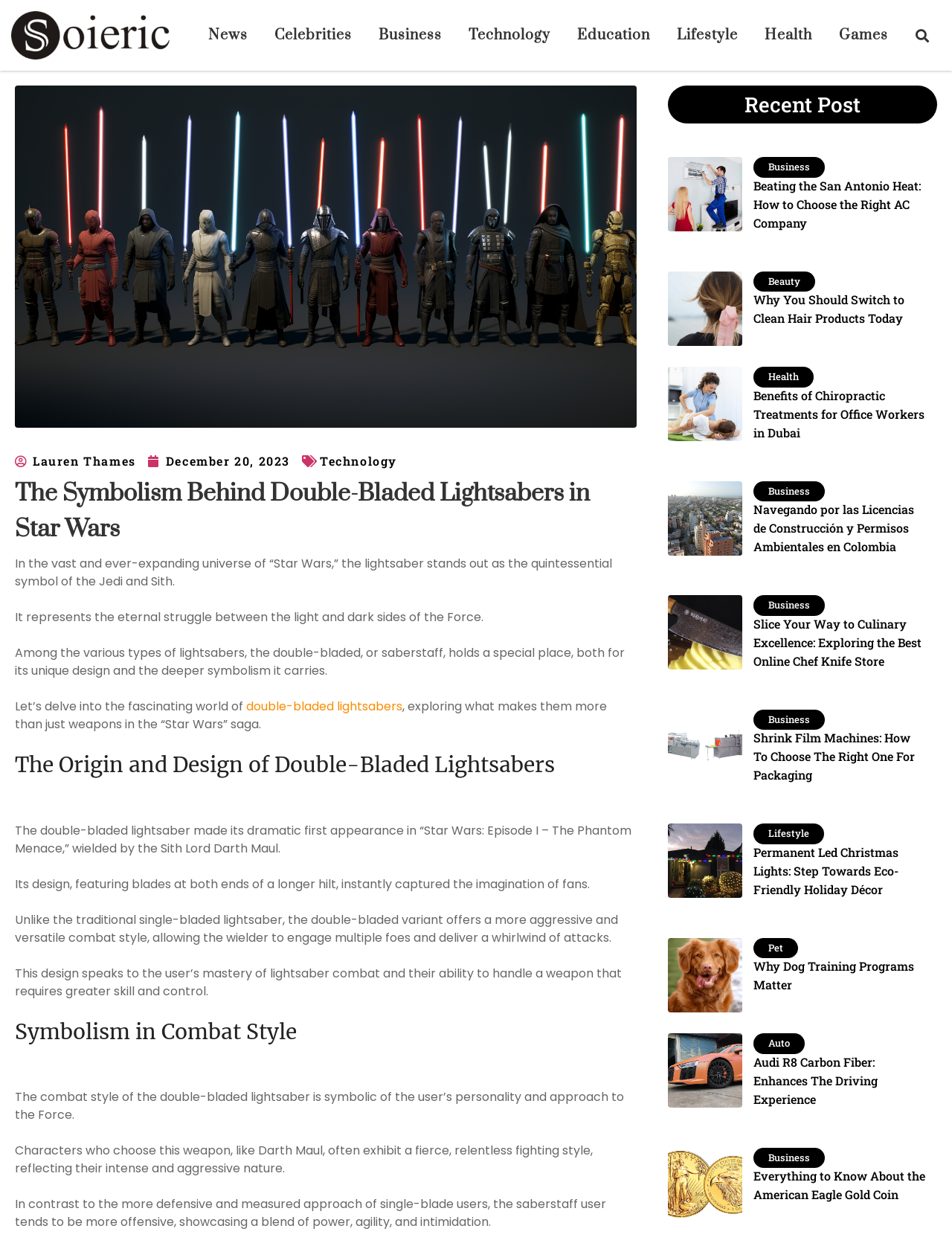Respond concisely with one word or phrase to the following query:
What is the author of the article?

Lauren Thames